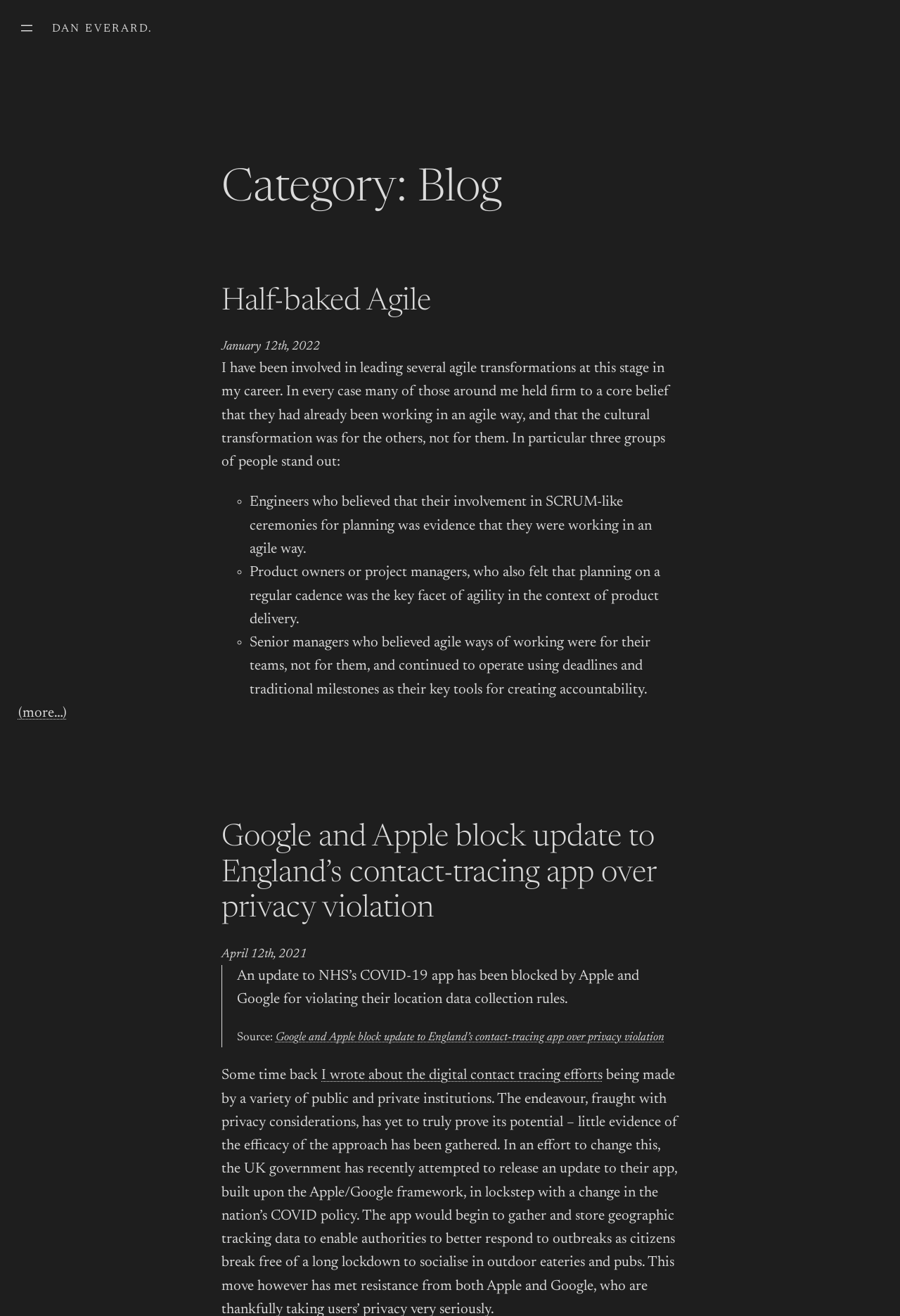Specify the bounding box coordinates of the area to click in order to follow the given instruction: "Continue reading Half-baked Agile."

[0.02, 0.537, 0.074, 0.548]